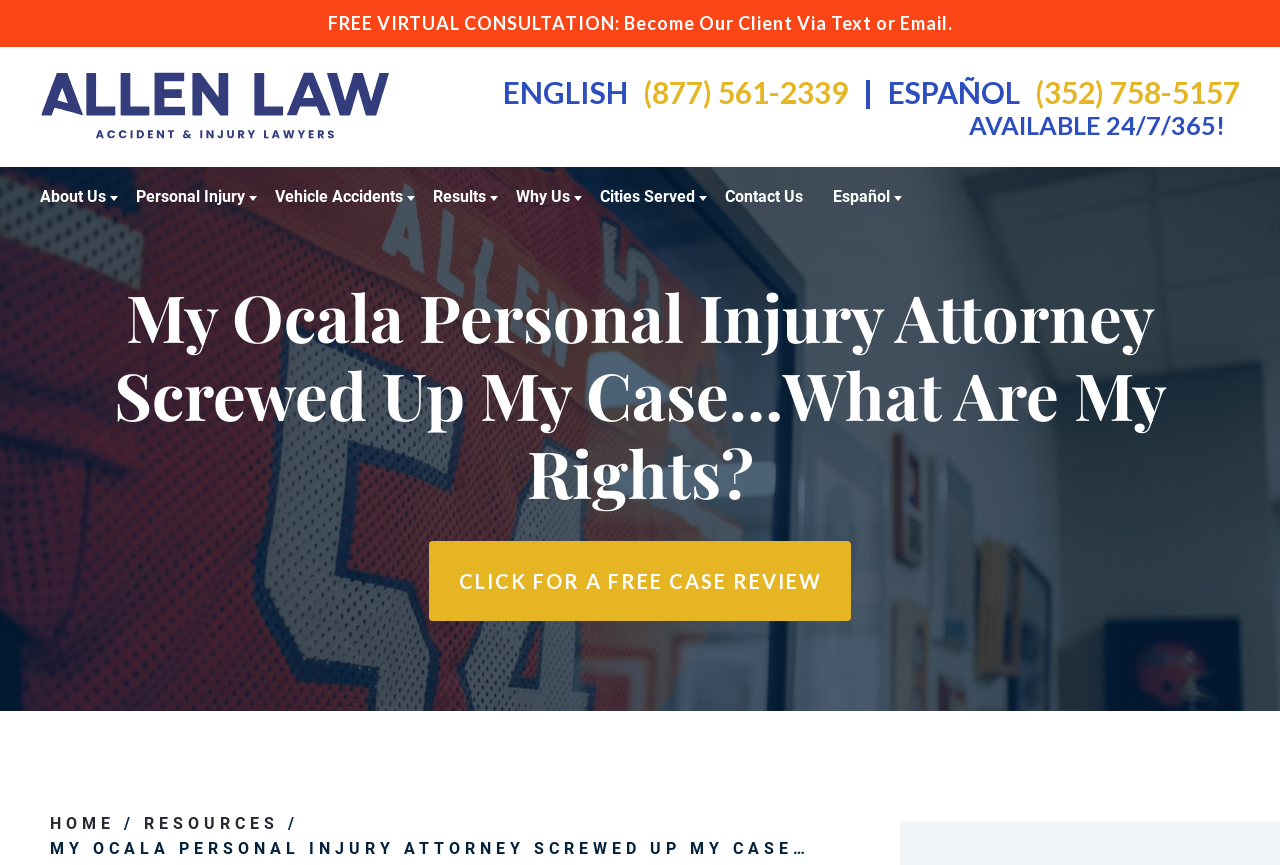Please locate the bounding box coordinates of the element that should be clicked to achieve the given instruction: "Contact the law firm".

[0.566, 0.216, 0.627, 0.238]